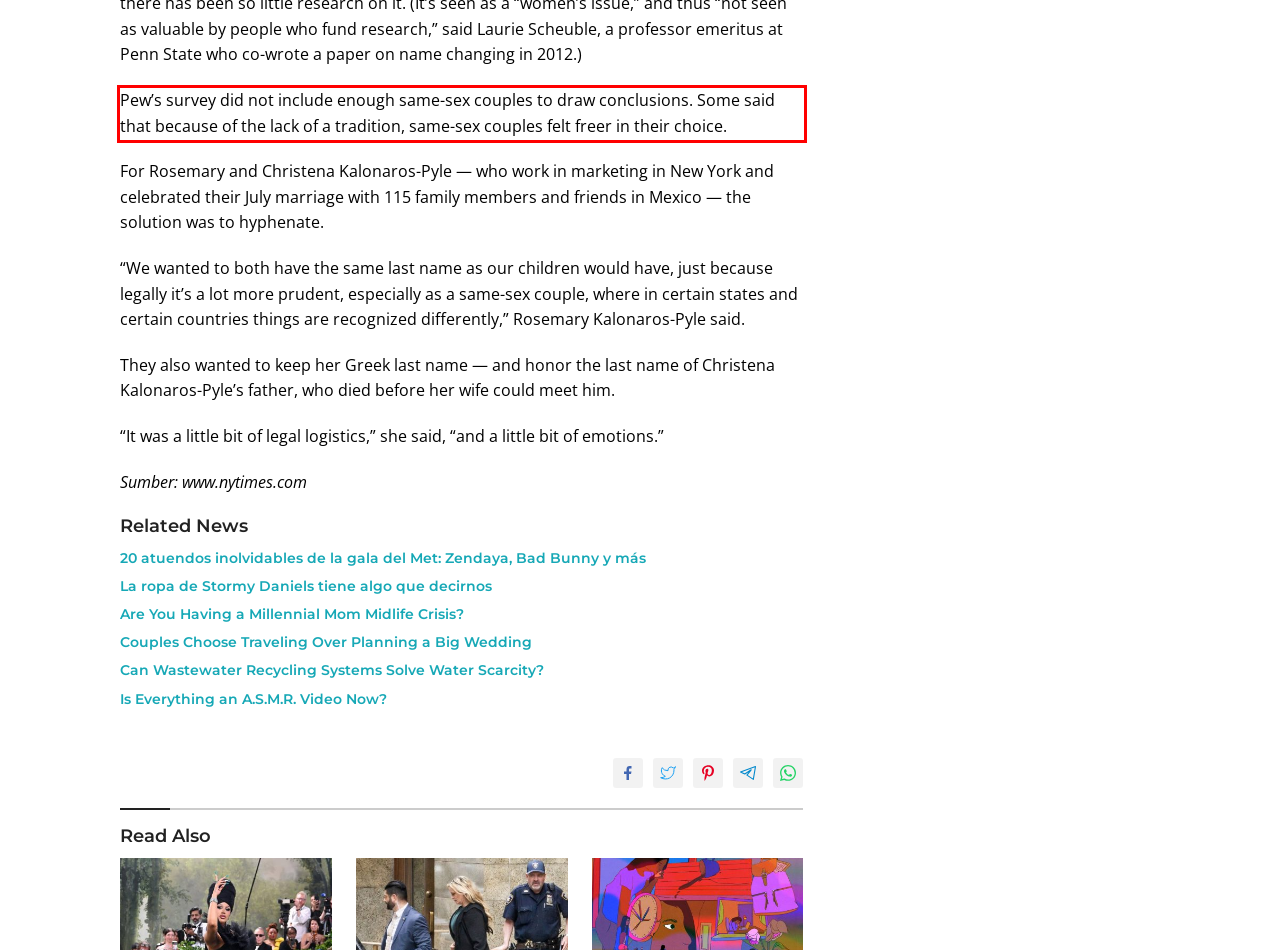You are provided with a screenshot of a webpage that includes a UI element enclosed in a red rectangle. Extract the text content inside this red rectangle.

Pew’s survey did not include enough same-sex couples to draw conclusions. Some said that because of the lack of a tradition, same-sex couples felt freer in their choice.